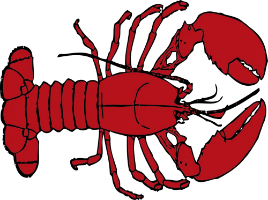Please answer the following question using a single word or phrase: 
What is the purpose of the accompanying article?

To provide a recipe